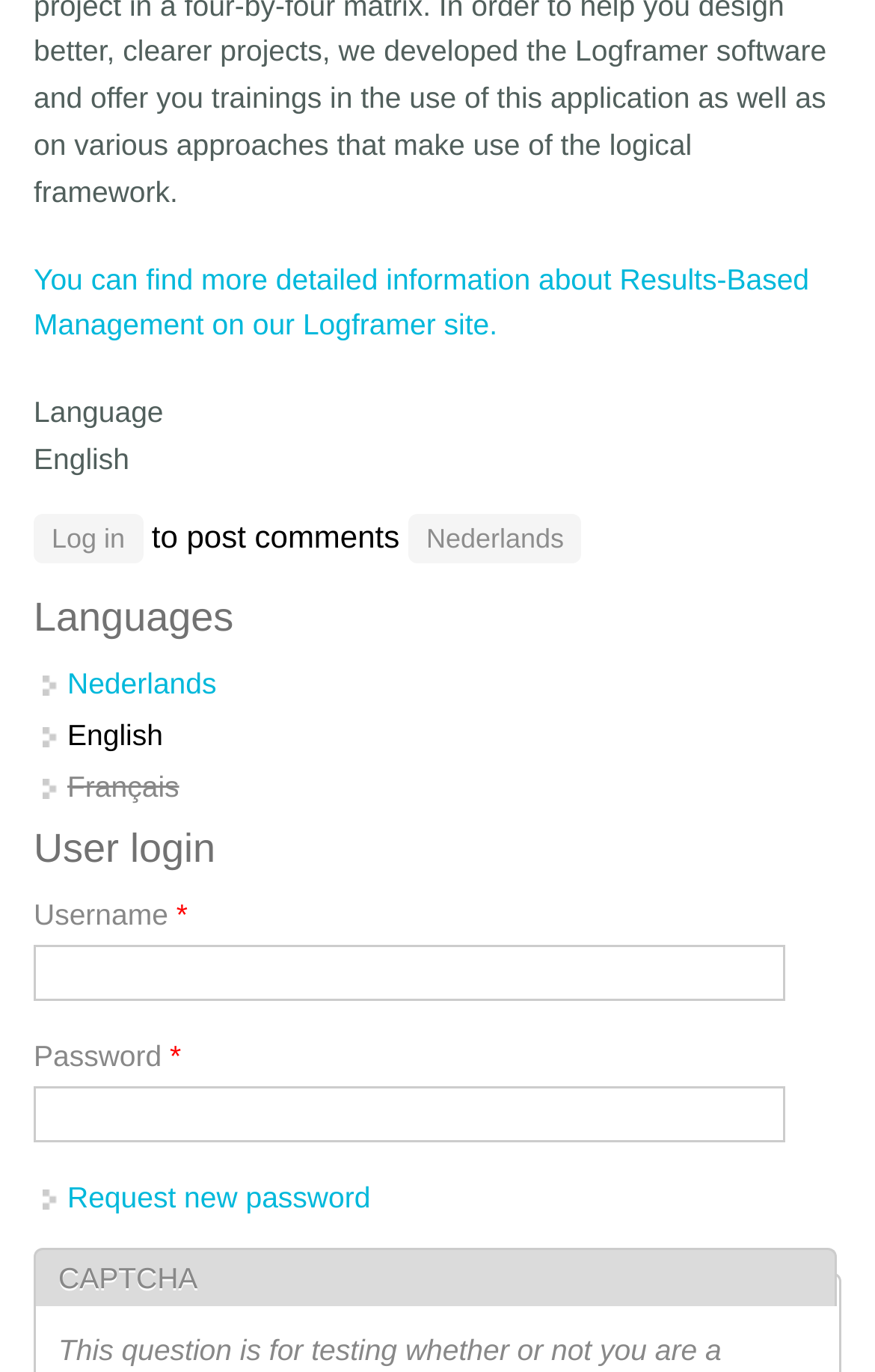Please identify the bounding box coordinates of the element I should click to complete this instruction: 'Select the language English'. The coordinates should be given as four float numbers between 0 and 1, like this: [left, top, right, bottom].

[0.038, 0.322, 0.148, 0.347]